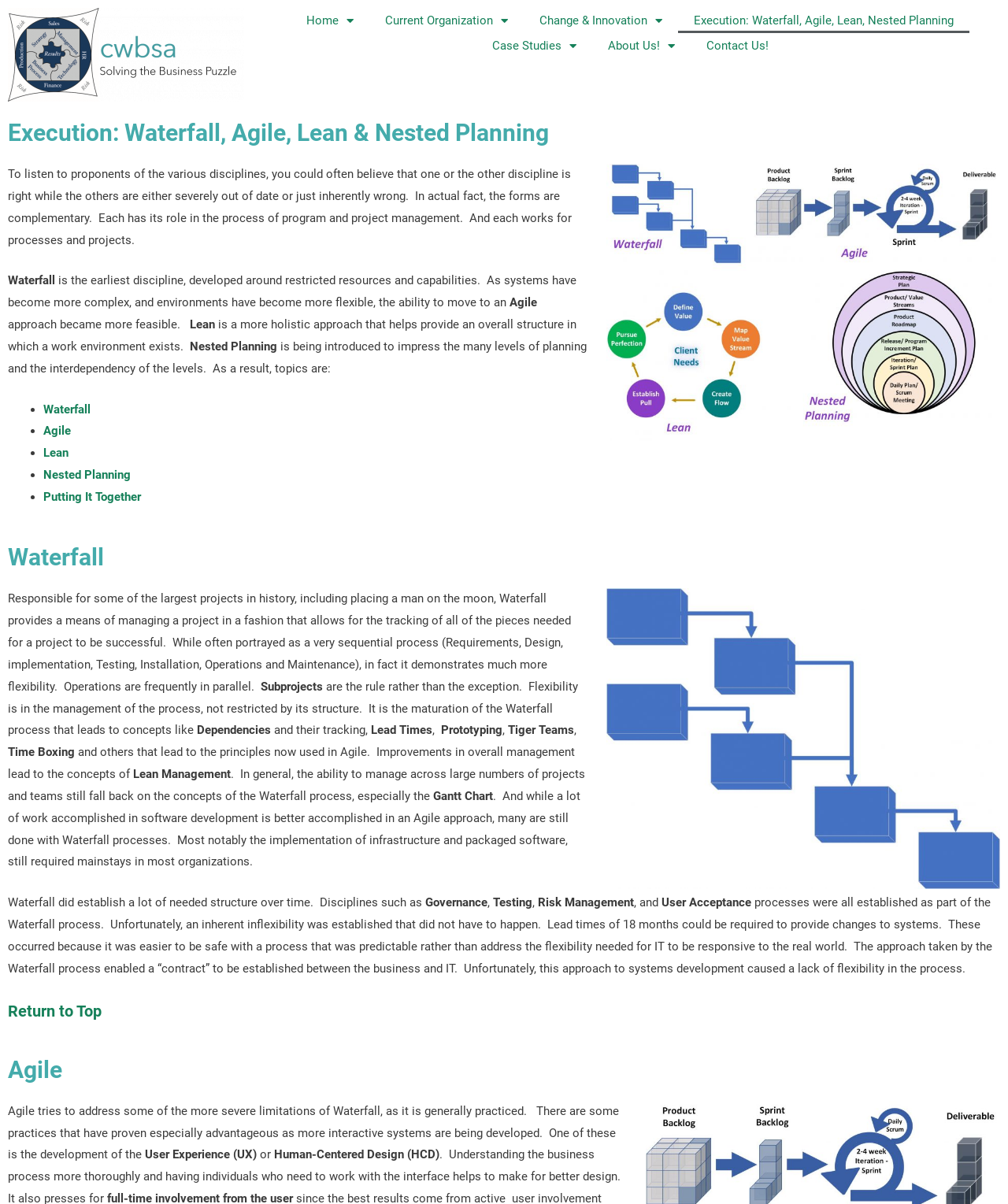Provide the bounding box coordinates of the area you need to click to execute the following instruction: "Click the 'Home' link".

[0.288, 0.007, 0.366, 0.027]